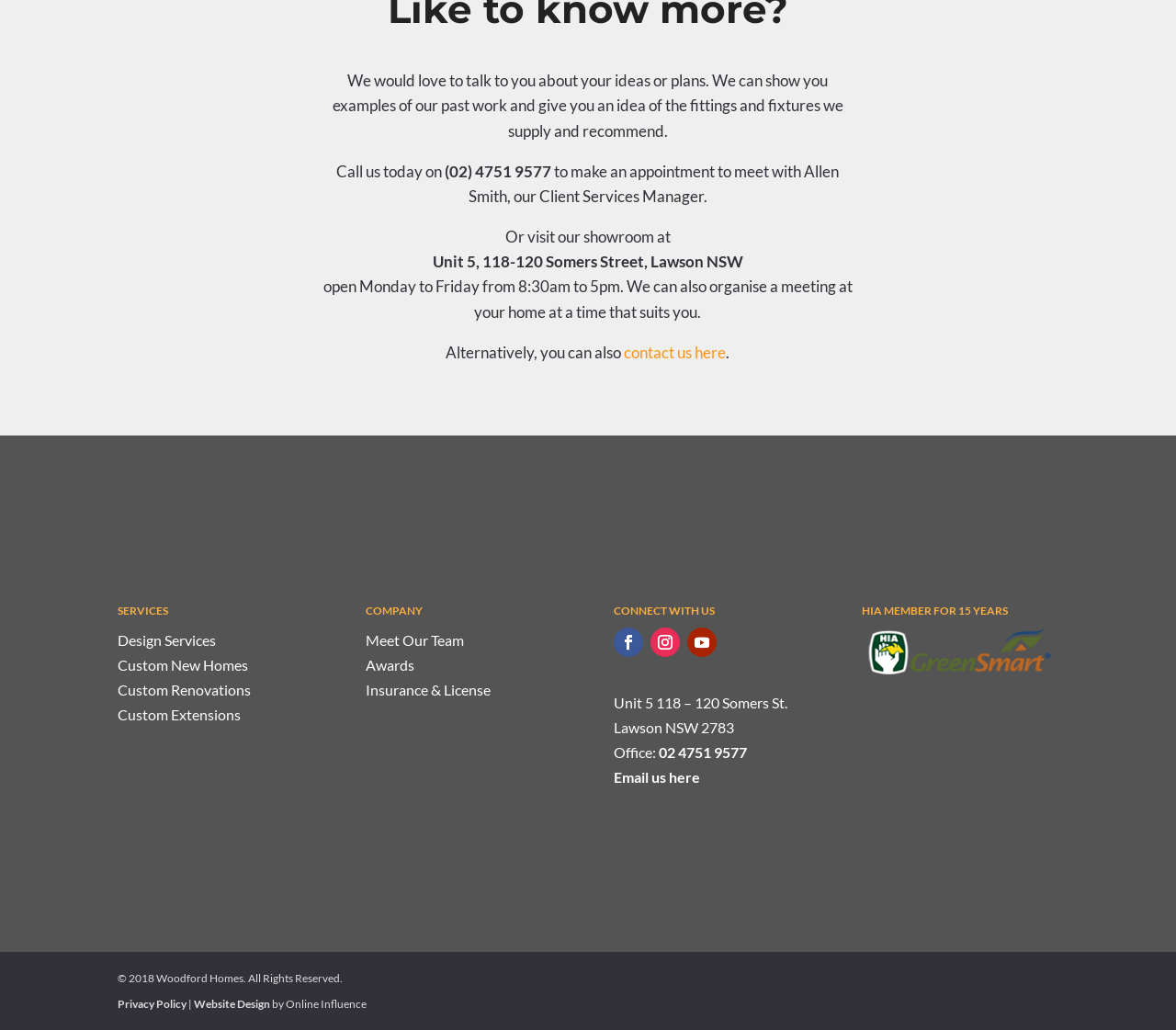Based on what you see in the screenshot, provide a thorough answer to this question: What is the company's address?

The company's address can be found in the text 'Unit 5, 118-120 Somers Street, Lawson NSW' which is located in the top section of the webpage, describing the showroom's location.